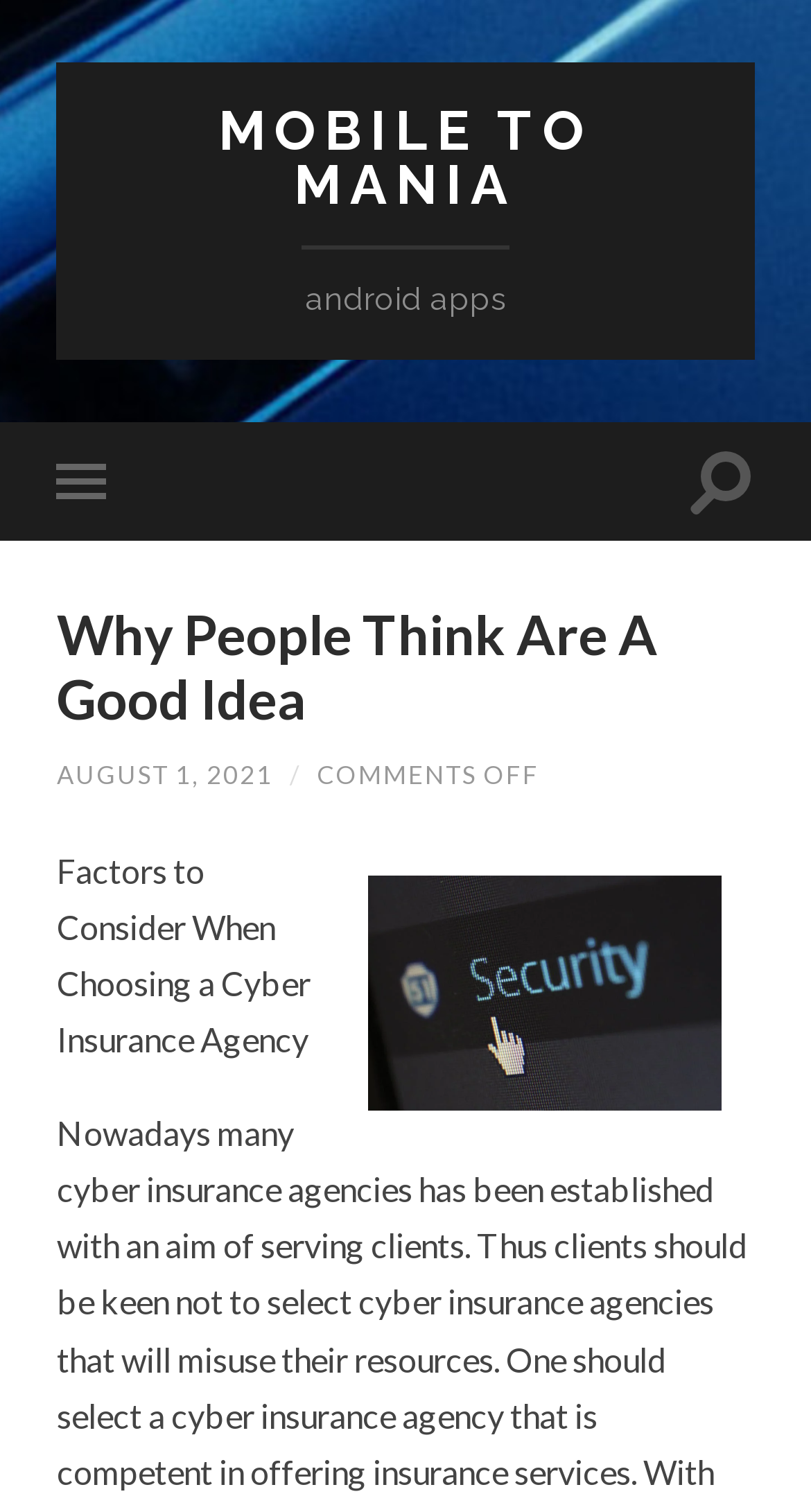Identify the bounding box for the UI element described as: "August 1, 2021". The coordinates should be four float numbers between 0 and 1, i.e., [left, top, right, bottom].

[0.07, 0.501, 0.337, 0.522]